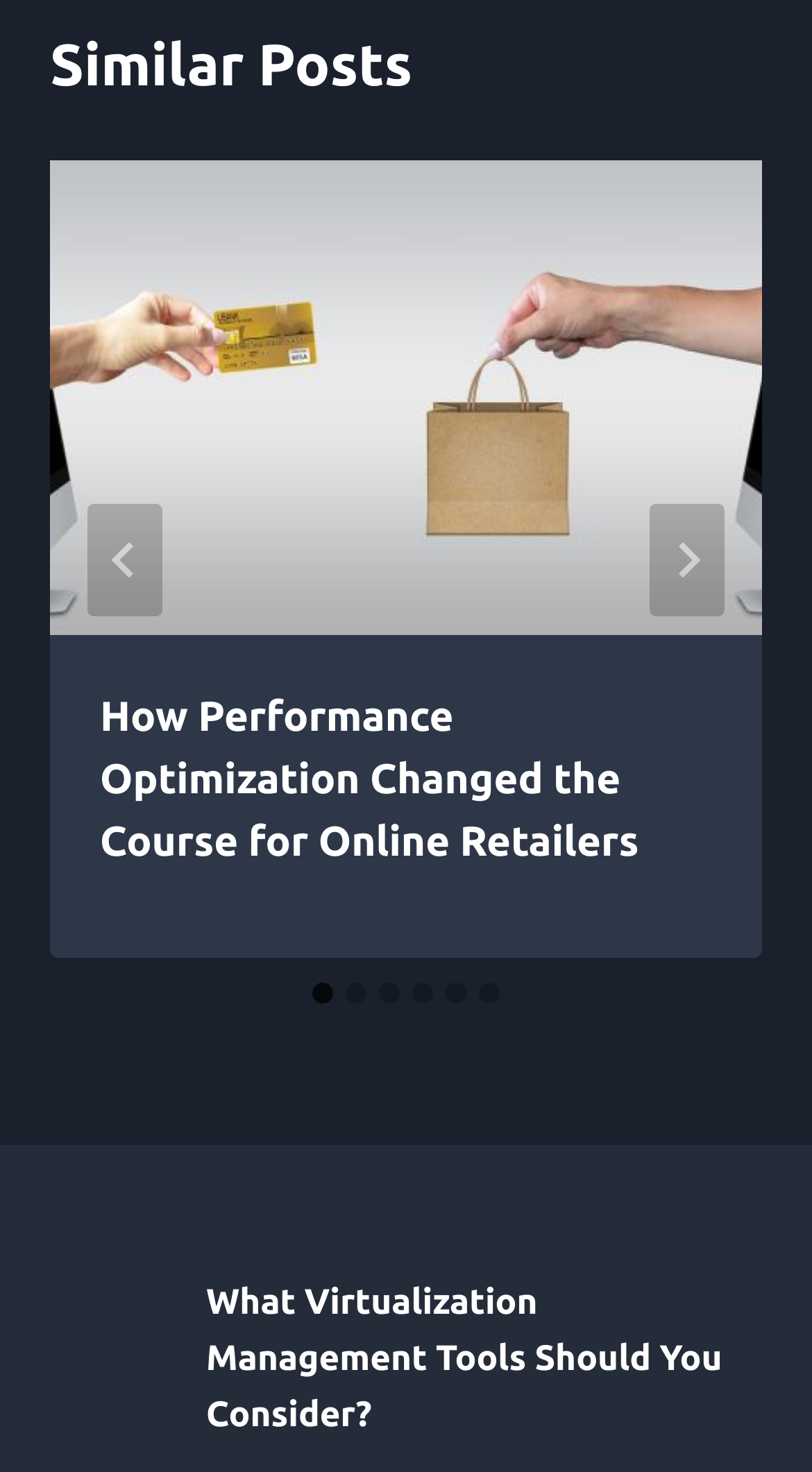Identify the bounding box coordinates necessary to click and complete the given instruction: "Read the article 'How Performance Optimization Changed the Course for Online Retailers'".

[0.062, 0.109, 0.938, 0.651]